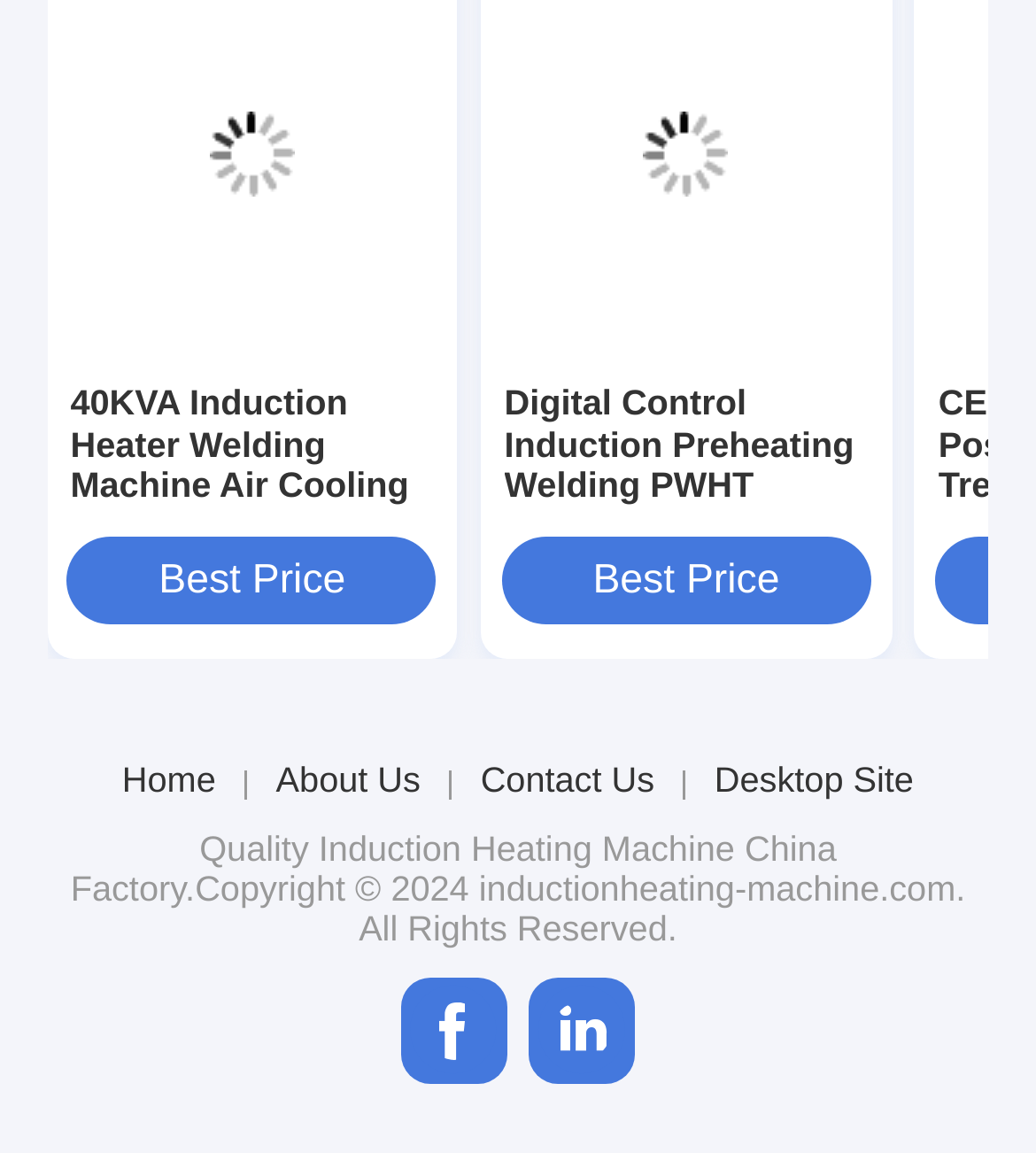Locate the bounding box for the described UI element: "Contact Us". Ensure the coordinates are four float numbers between 0 and 1, formatted as [left, top, right, bottom].

[0.464, 0.658, 0.632, 0.694]